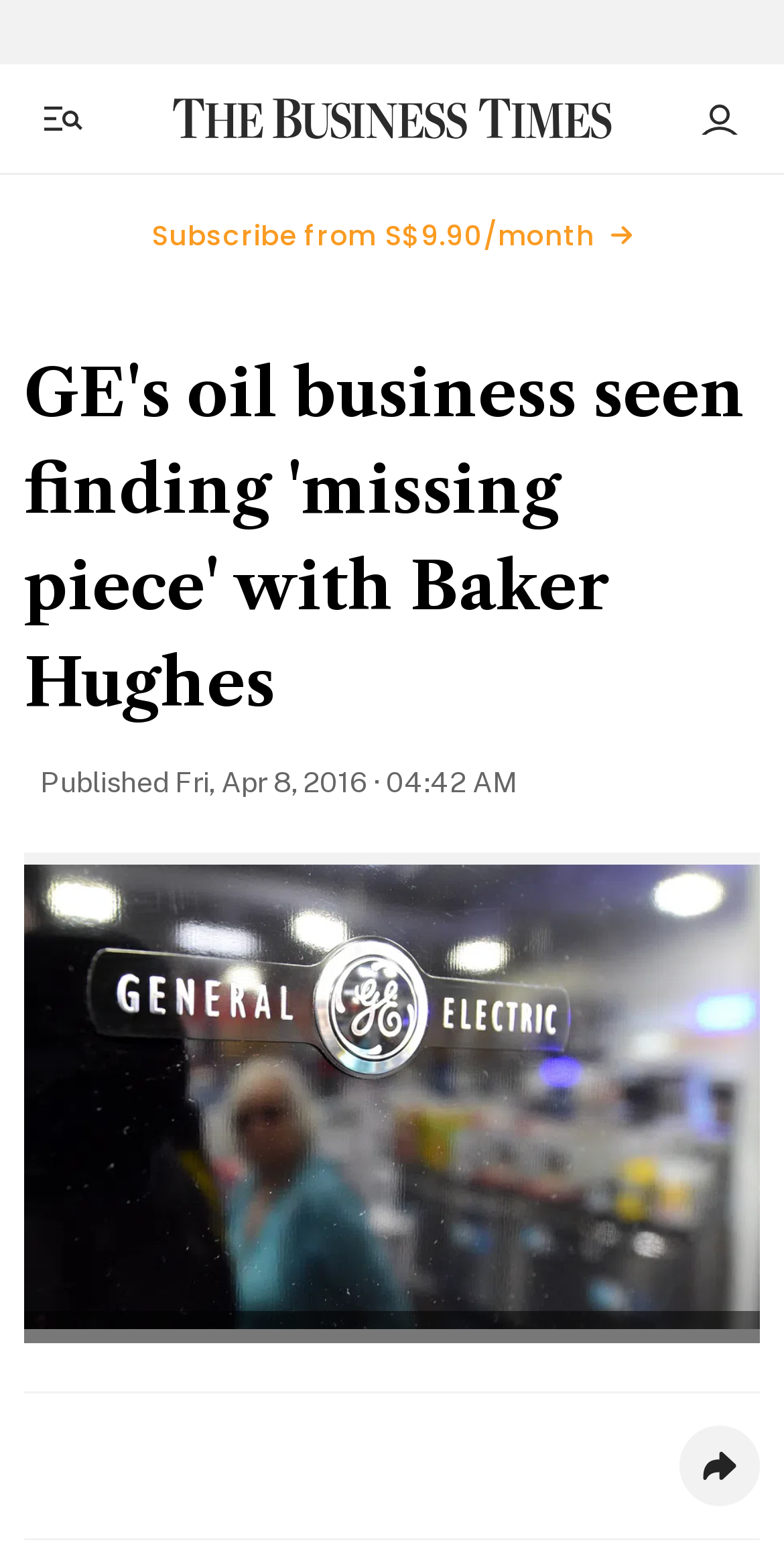Identify the bounding box for the described UI element. Provide the coordinates in (top-left x, top-left y, bottom-right x, bottom-right y) format with values ranging from 0 to 1: Subscribe from S$9.90/month

[0.133, 0.128, 0.867, 0.176]